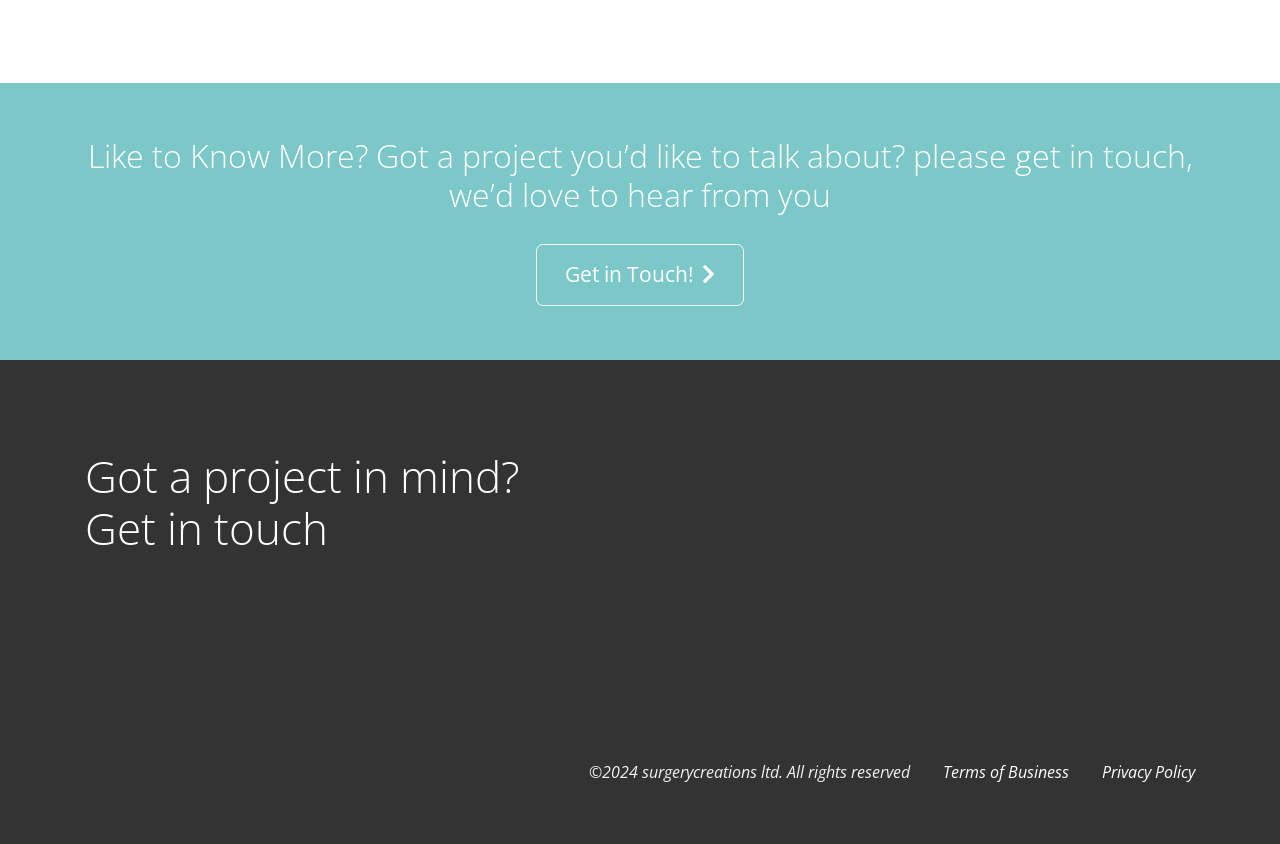Could you specify the bounding box coordinates for the clickable section to complete the following instruction: "get a quote"?

None